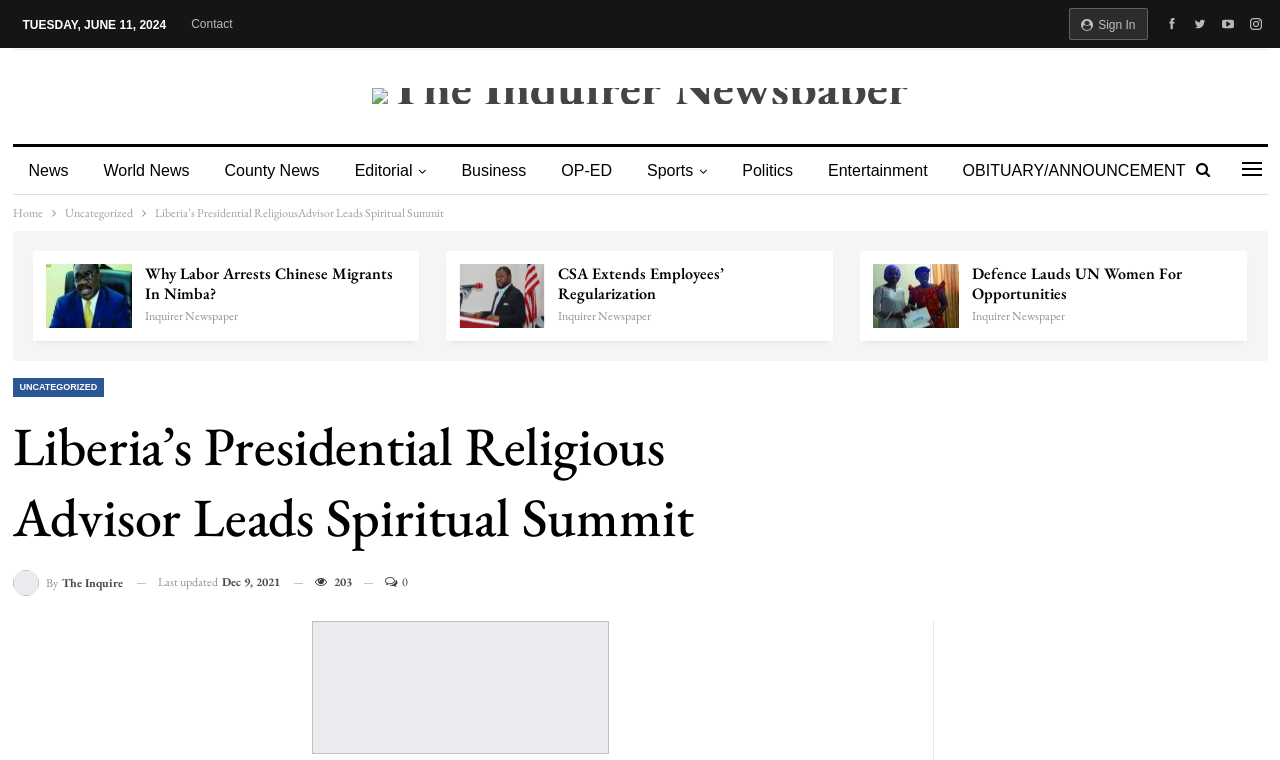Please identify the bounding box coordinates of where to click in order to follow the instruction: "Read the news".

[0.01, 0.193, 0.066, 0.257]